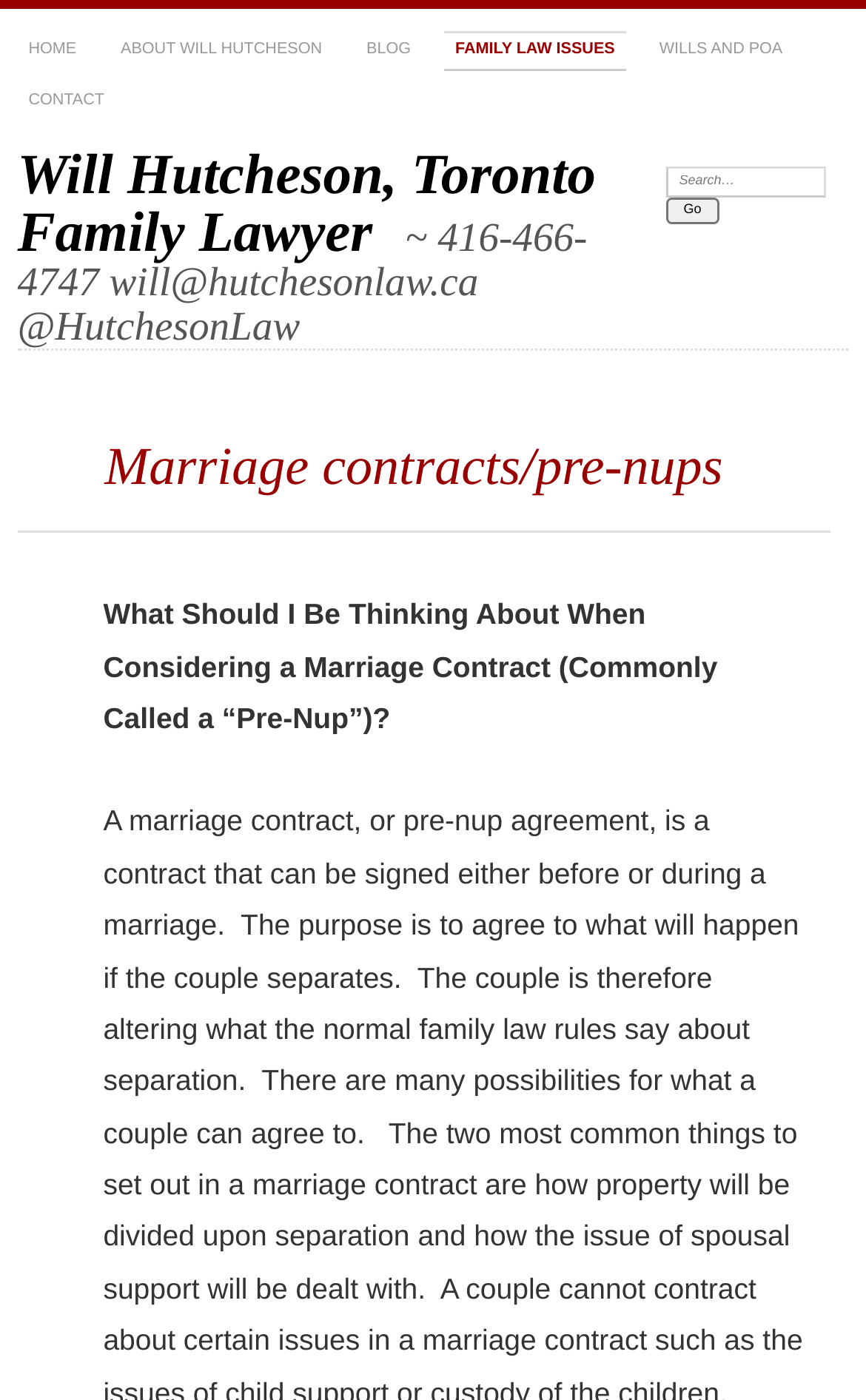Please specify the bounding box coordinates of the element that should be clicked to execute the given instruction: 'go to home page'. Ensure the coordinates are four float numbers between 0 and 1, expressed as [left, top, right, bottom].

[0.02, 0.022, 0.101, 0.051]